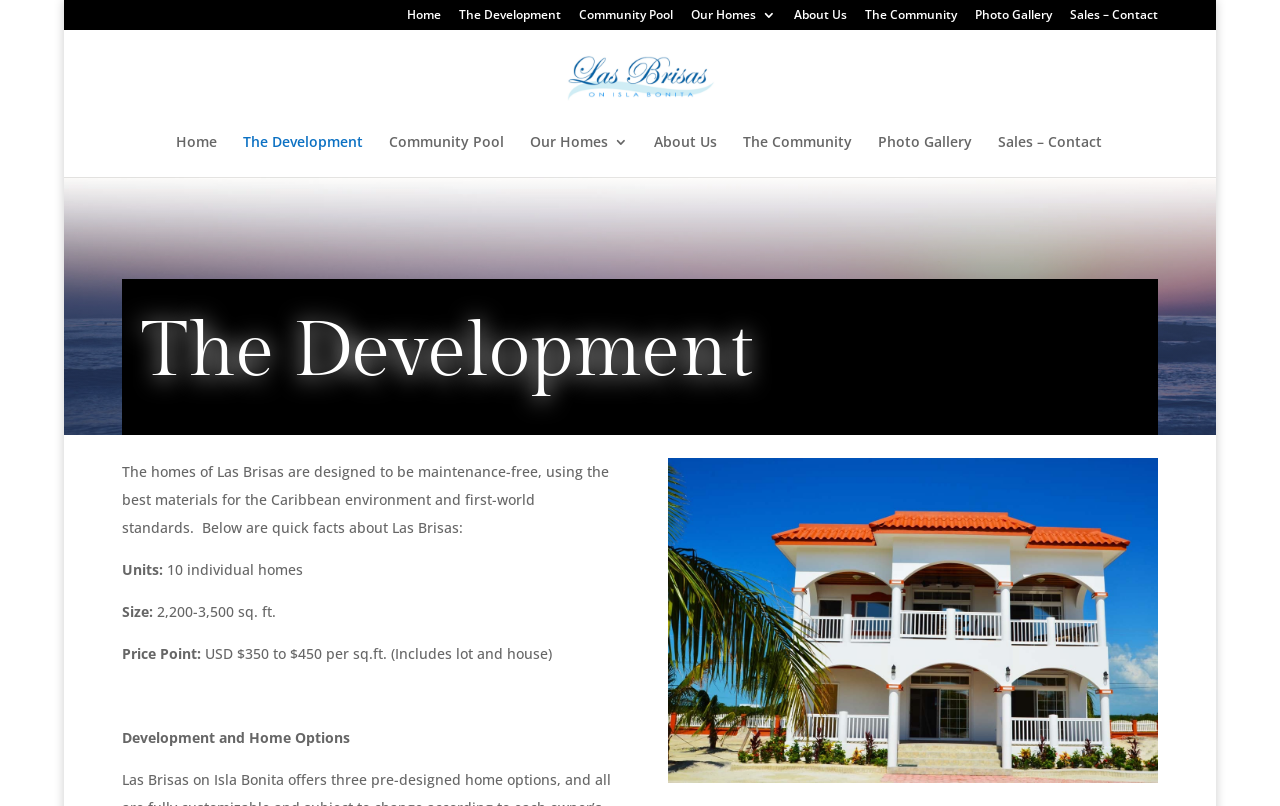Identify the bounding box coordinates for the element you need to click to achieve the following task: "Learn About Us". The coordinates must be four float values ranging from 0 to 1, formatted as [left, top, right, bottom].

[0.621, 0.011, 0.662, 0.037]